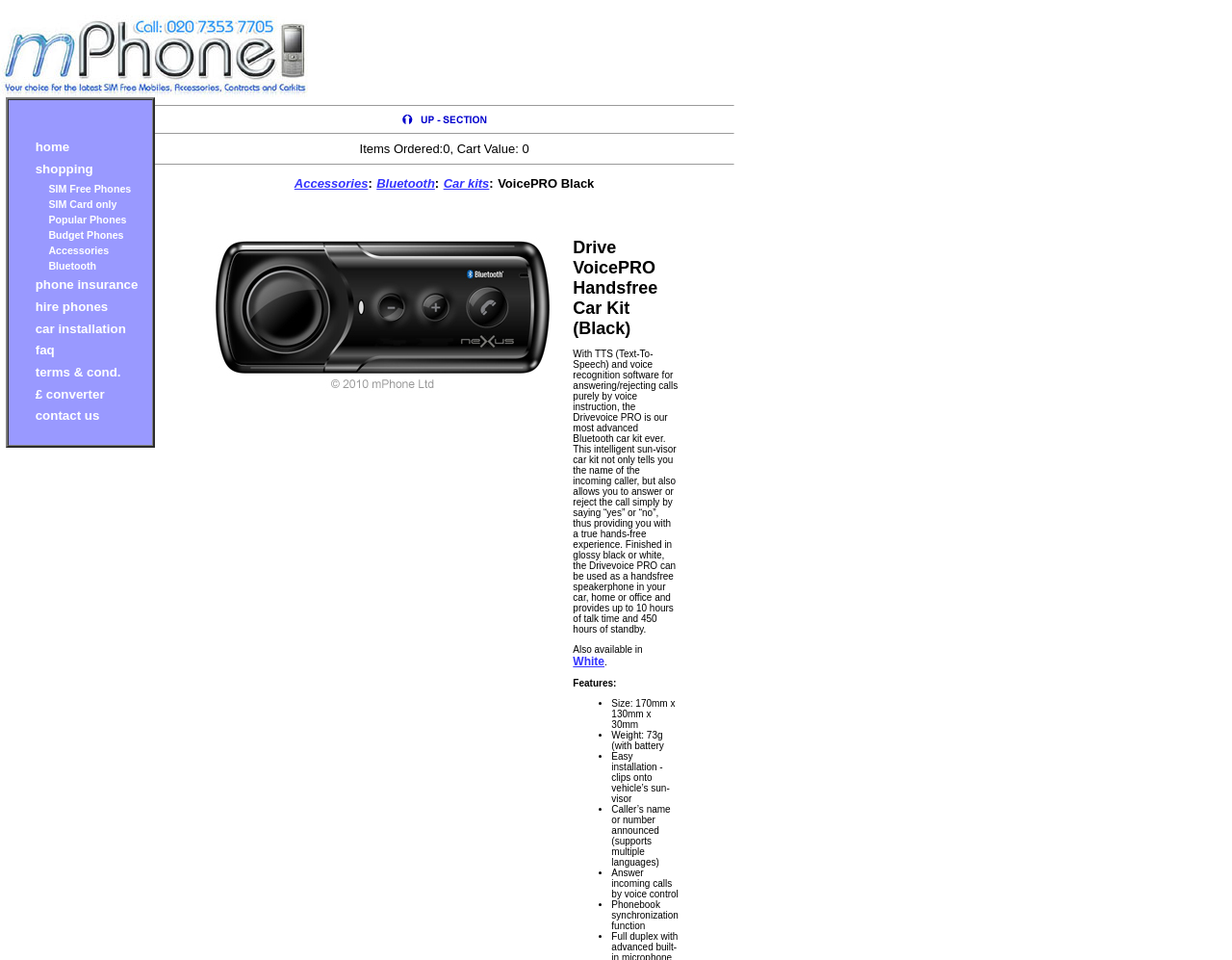Please predict the bounding box coordinates of the element's region where a click is necessary to complete the following instruction: "click on the 'contact us' link". The coordinates should be represented by four float numbers between 0 and 1, i.e., [left, top, right, bottom].

[0.029, 0.426, 0.081, 0.441]